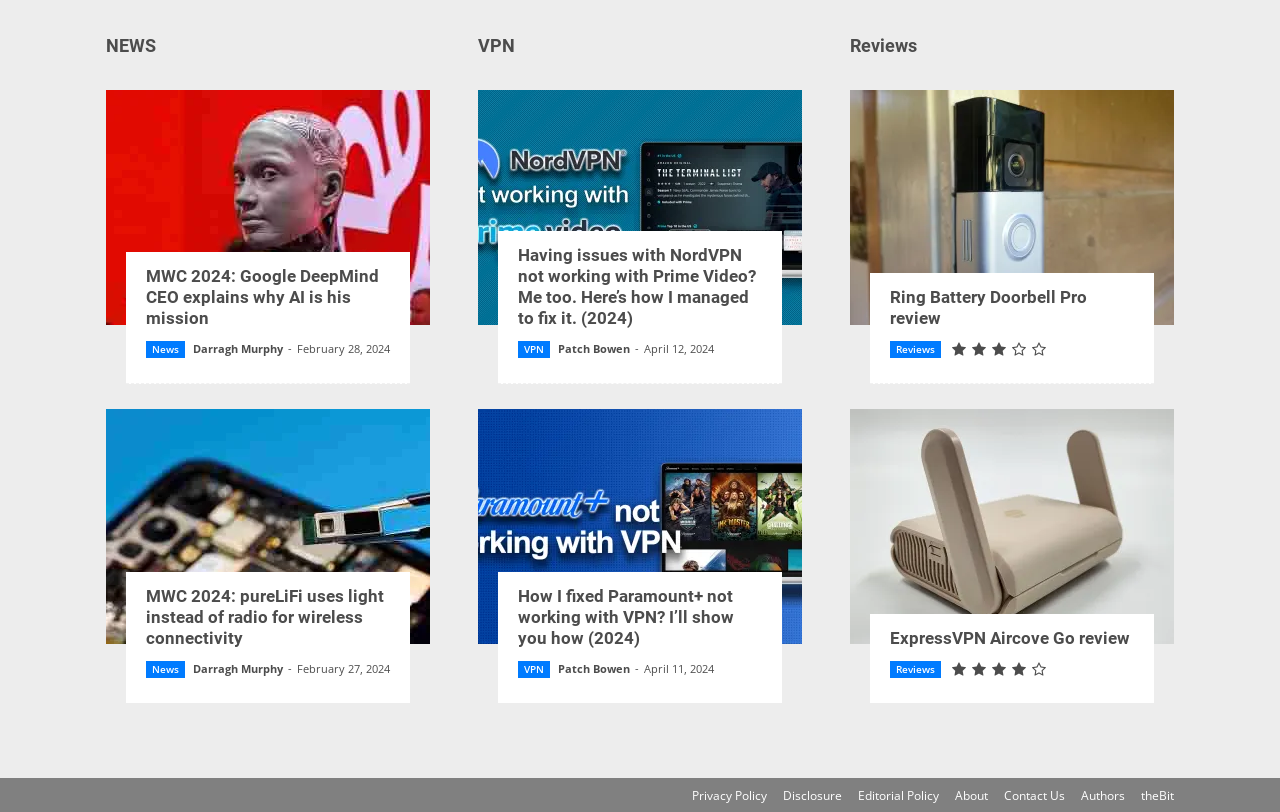Using the description: "Editorial Policy", determine the UI element's bounding box coordinates. Ensure the coordinates are in the format of four float numbers between 0 and 1, i.e., [left, top, right, bottom].

[0.67, 0.969, 0.734, 0.992]